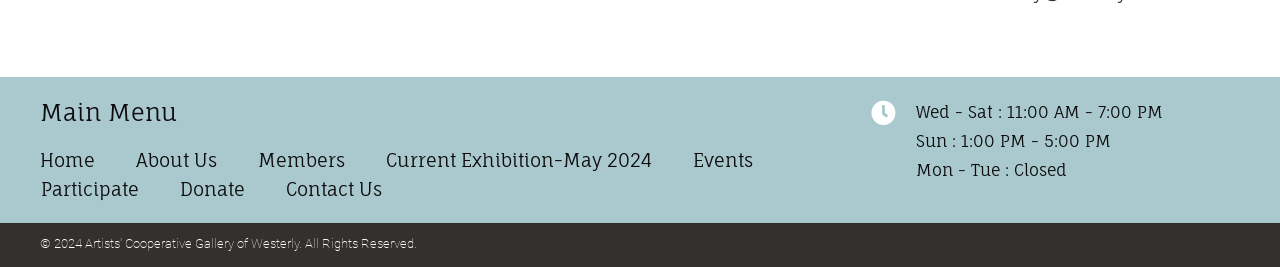What is the last item in the main menu?
Please provide a single word or phrase in response based on the screenshot.

Contact Us